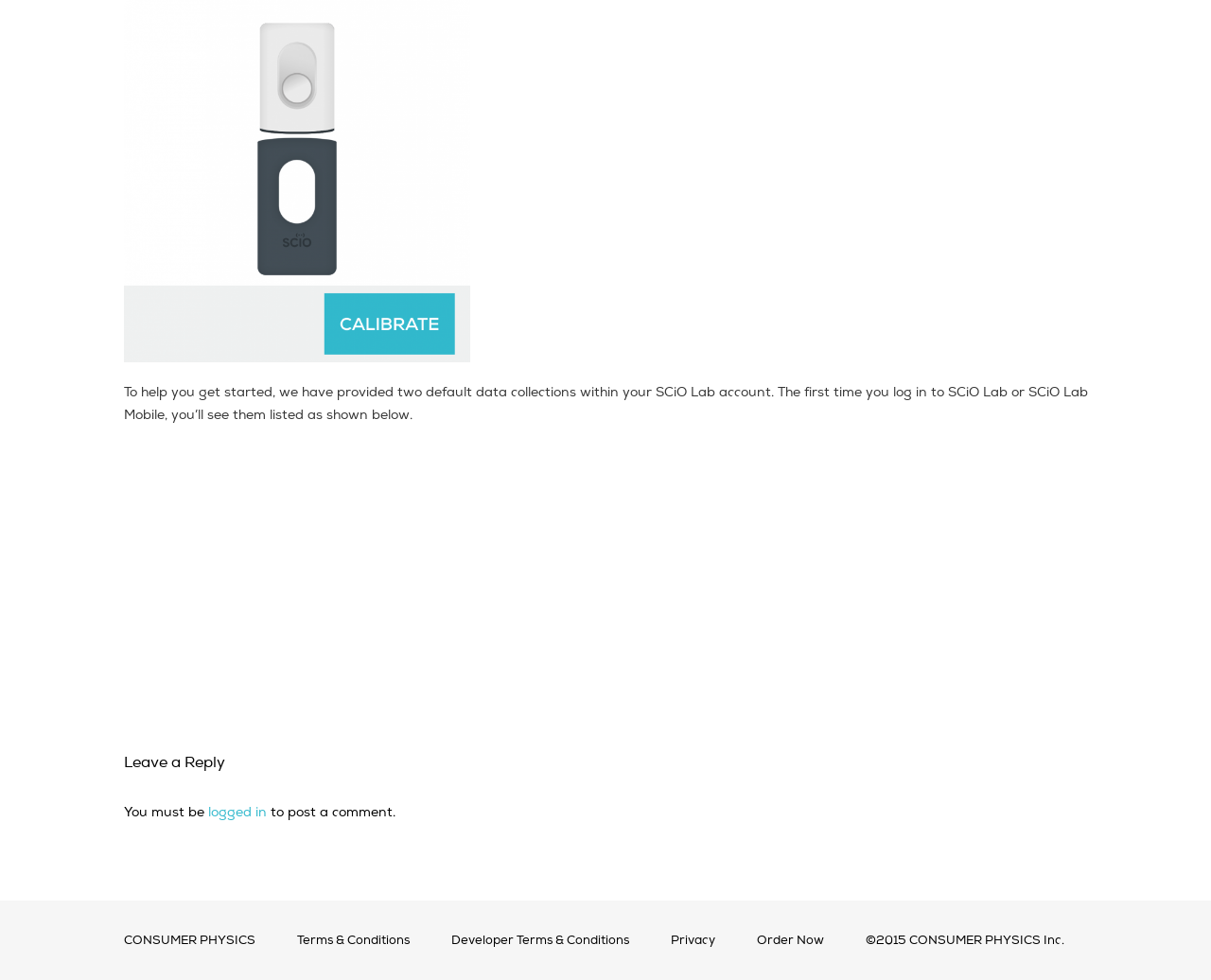Specify the bounding box coordinates of the area to click in order to execute this command: 'Leave a reply'. The coordinates should consist of four float numbers ranging from 0 to 1, and should be formatted as [left, top, right, bottom].

[0.102, 0.76, 0.898, 0.799]